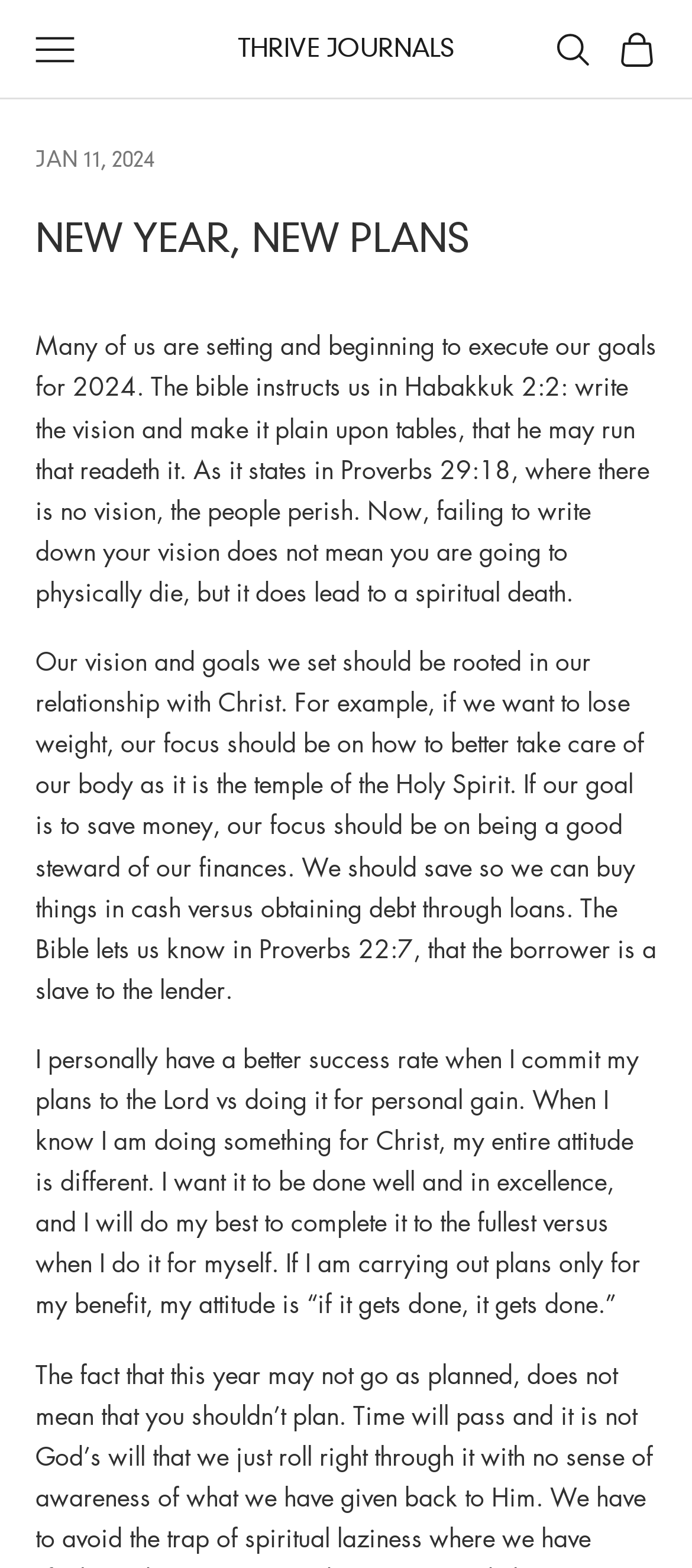What is the alternative to obtaining debt through loans?
Based on the visual information, provide a detailed and comprehensive answer.

I found the alternative to obtaining debt through loans by reading the text on the webpage, which states that 'We should save so we can buy things in cash versus obtaining debt through loans'.